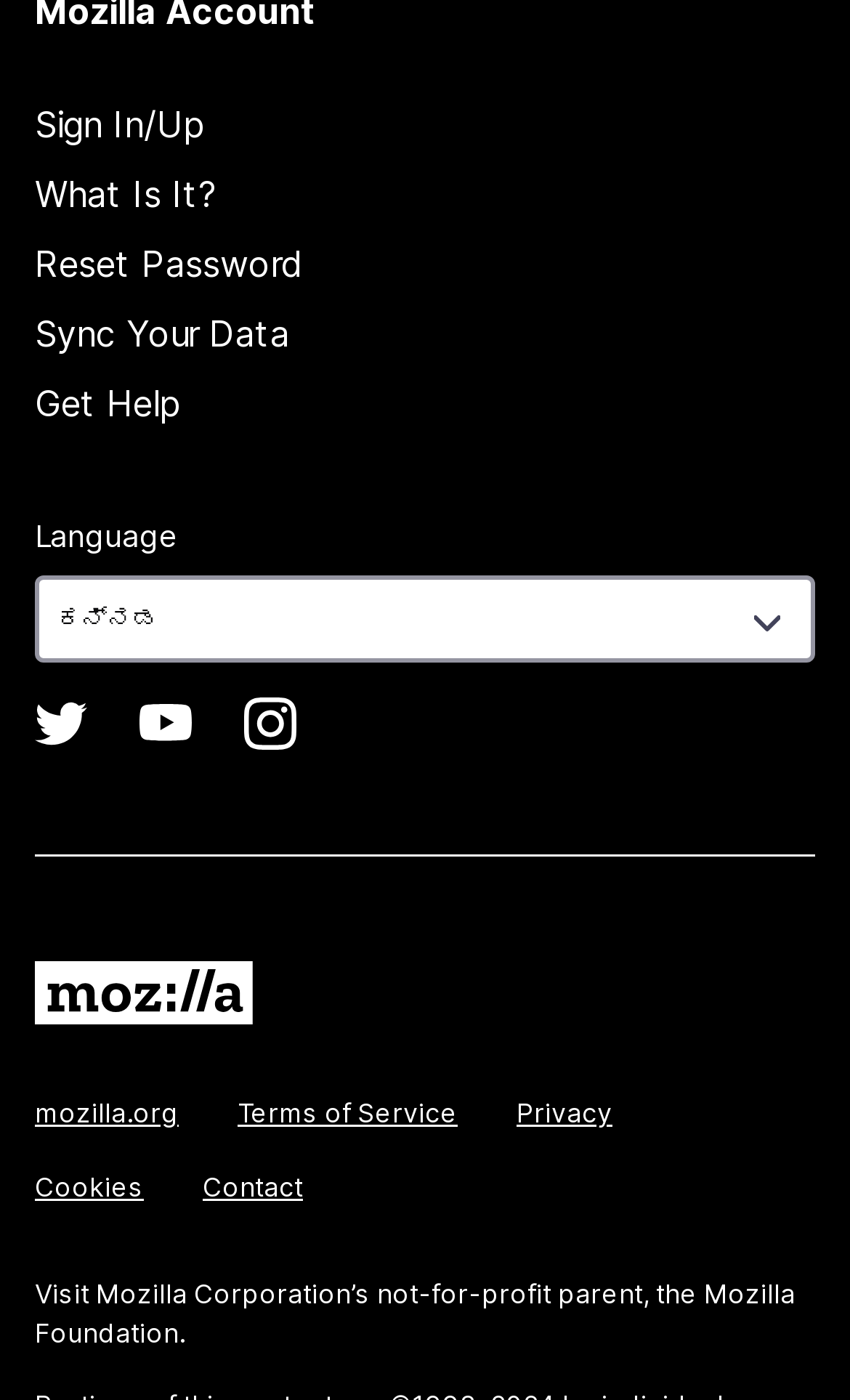For the following element description, predict the bounding box coordinates in the format (top-left x, top-left y, bottom-right x, bottom-right y). All values should be floating point numbers between 0 and 1. Description: Reviews

None